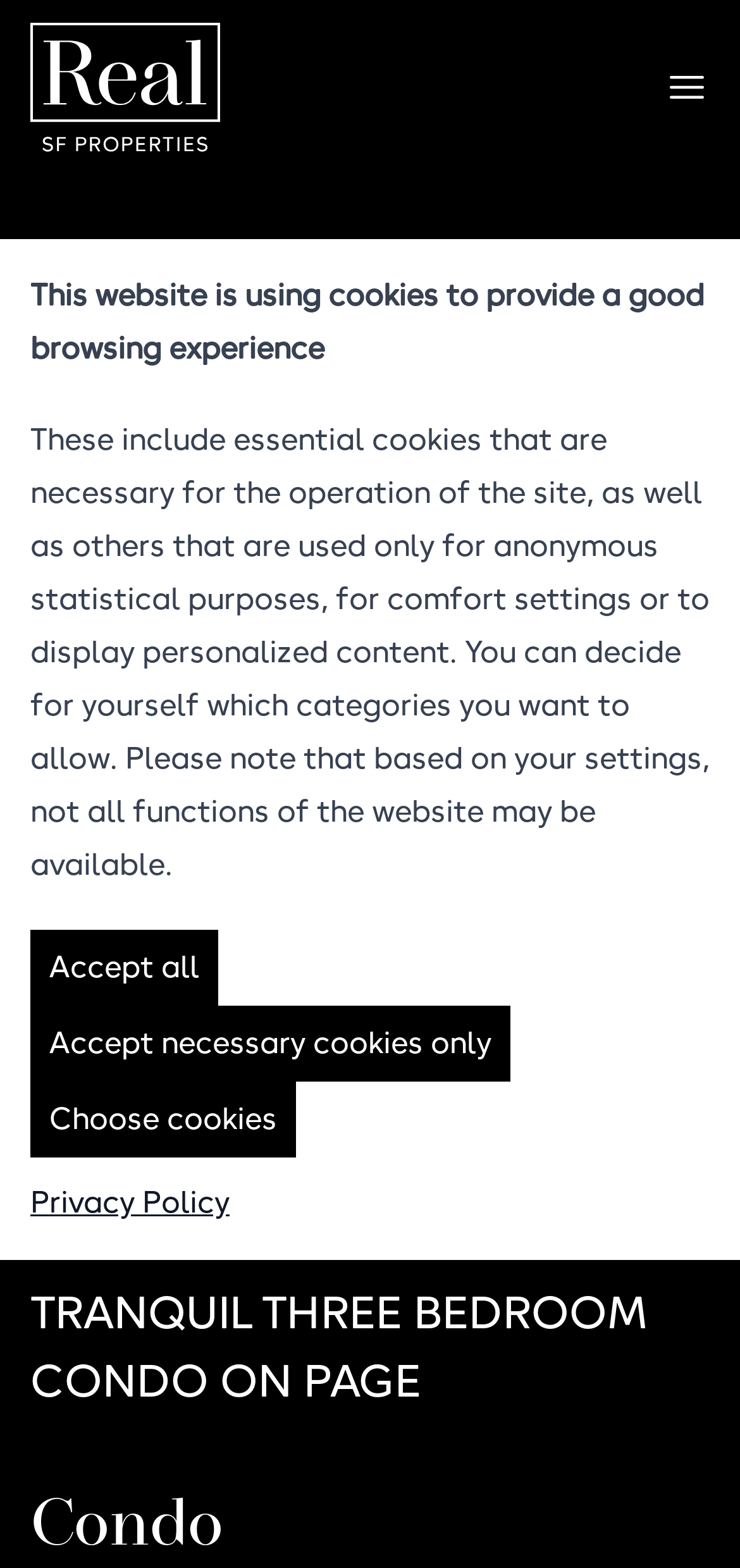Specify the bounding box coordinates of the element's region that should be clicked to achieve the following instruction: "View previous image". The bounding box coordinates consist of four float numbers between 0 and 1, in the format [left, top, right, bottom].

[0.026, 0.421, 0.138, 0.474]